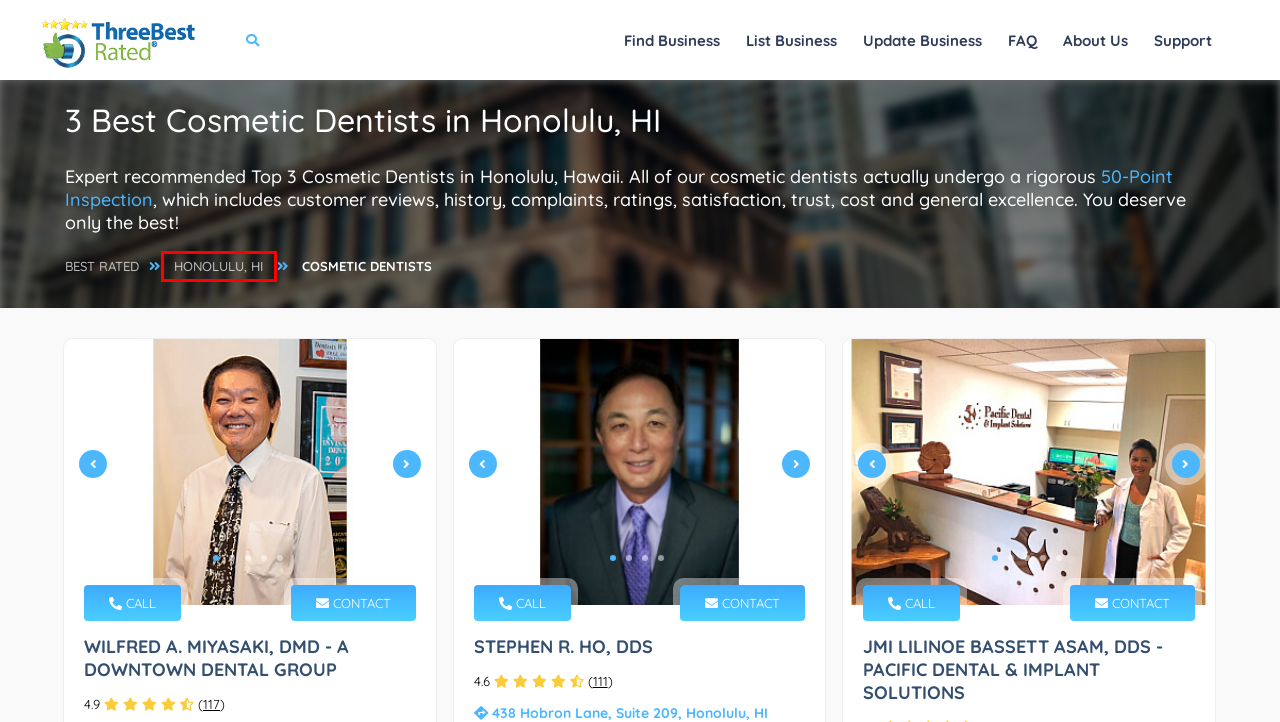Analyze the screenshot of a webpage featuring a red rectangle around an element. Pick the description that best fits the new webpage after interacting with the element inside the red bounding box. Here are the candidates:
A. About Three Best Rated - ThreeBestRated.com
B. Finding the best business, it is easy as pie - ThreeBestRated.com
C. Best Businesses in Honolulu, HI - ThreeBestRated.com
D. List a business for Free in the US - Stand Out From The Crowd with ThreeBestRated.com
E. Contact Us - ThreeBestRated.com
F. Three Best Rated® 50-Point Inspection - ThreeBestRated.com
G. Update a business for Free in the US - Stand Out From The Crowd with ThreeBestRated.com
H. Three Best Rated FAQs - ThreeBestRated.com

C